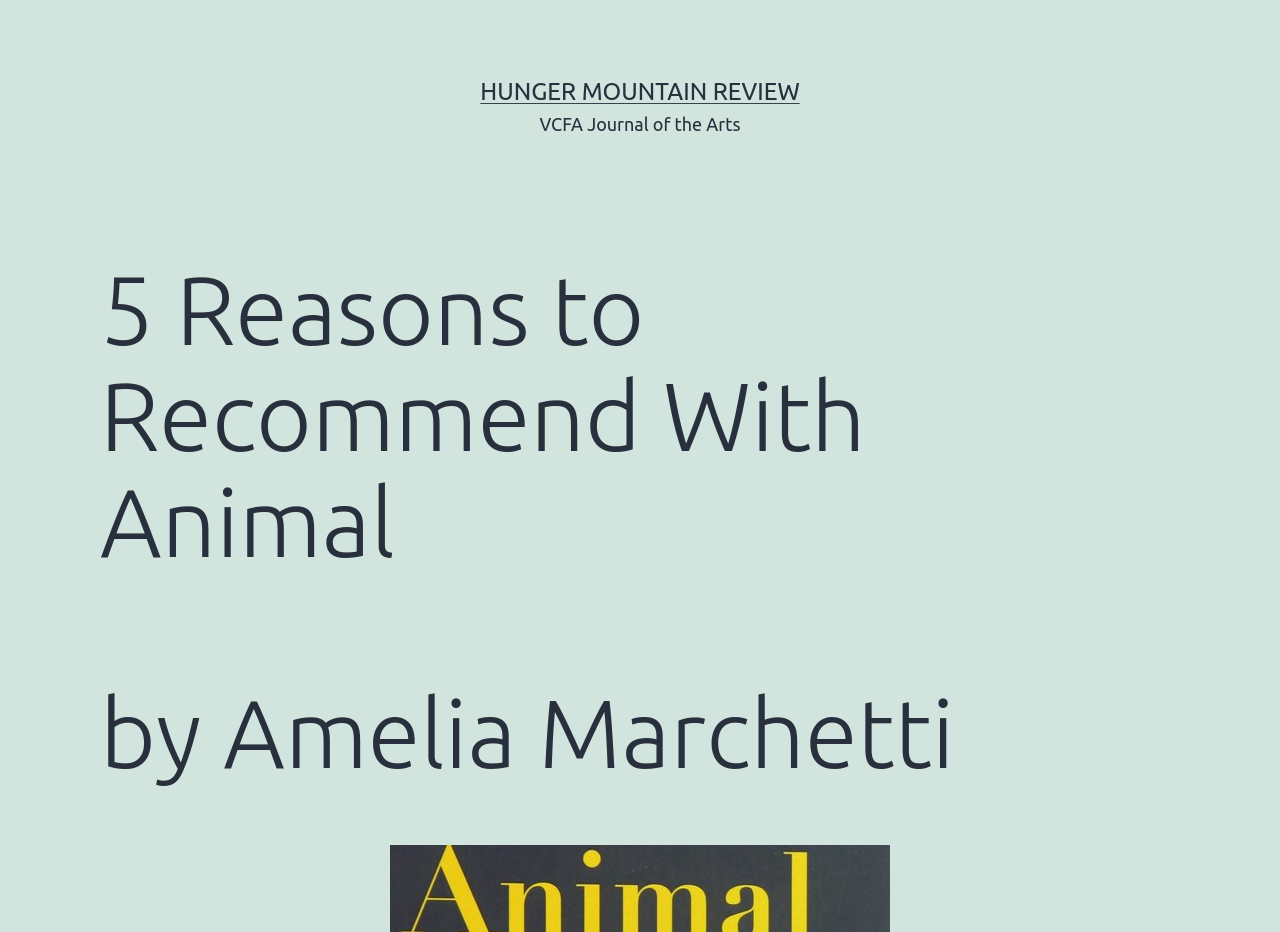Generate the text content of the main headline of the webpage.

5 Reasons to Recommend With Animal

by Amelia Marchetti